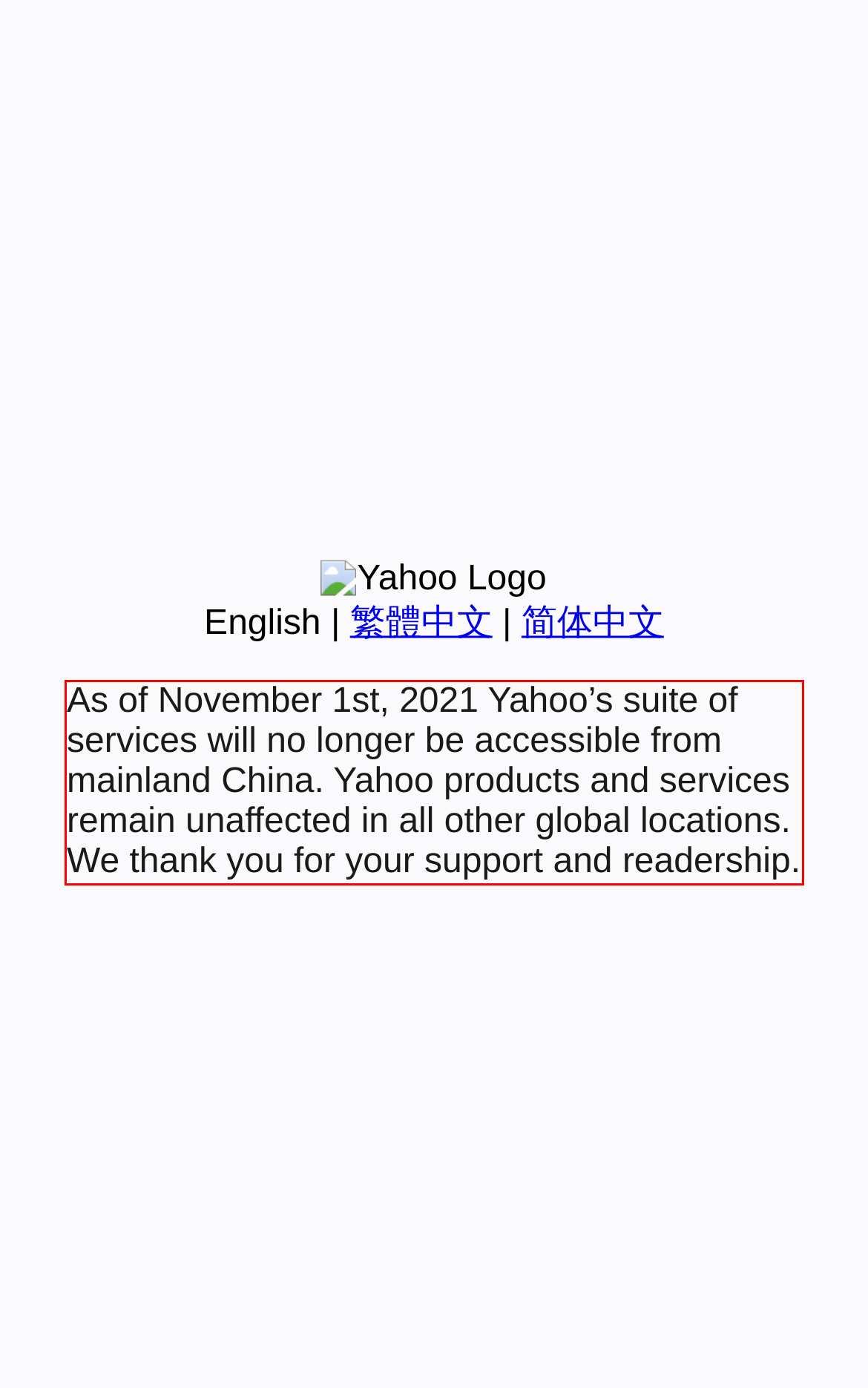You have a screenshot of a webpage with a UI element highlighted by a red bounding box. Use OCR to obtain the text within this highlighted area.

As of November 1st, 2021 Yahoo’s suite of services will no longer be accessible from mainland China. Yahoo products and services remain unaffected in all other global locations. We thank you for your support and readership.